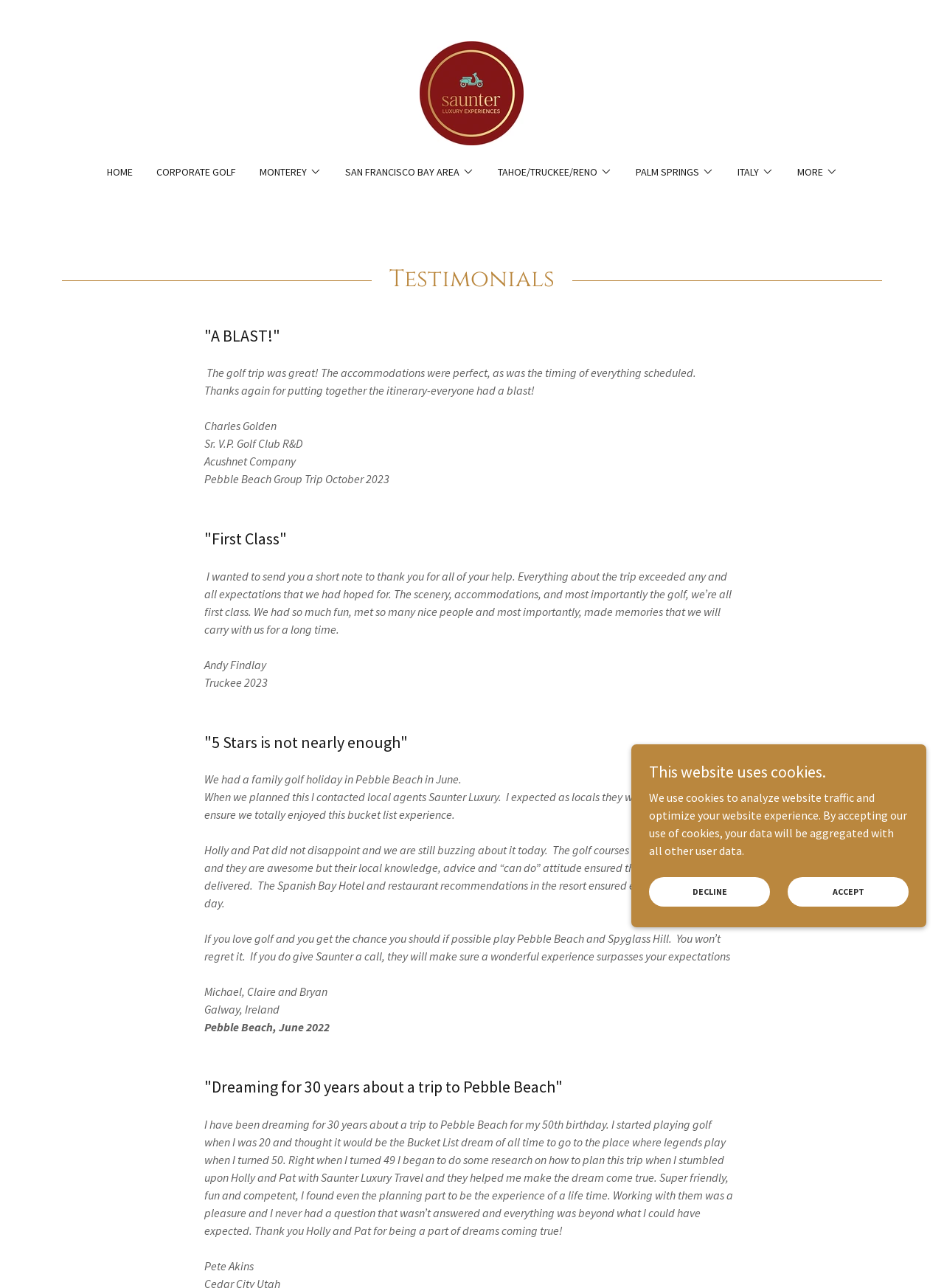What is the name of the company mentioned in the first testimonial?
Answer the question with as much detail as you can, using the image as a reference.

In the first testimonial, the text mentions 'Sr. V.P. Golf Club R&D' and 'Acushnet Company', indicating that the person providing the testimonial is a senior vice president at Acushnet Company.